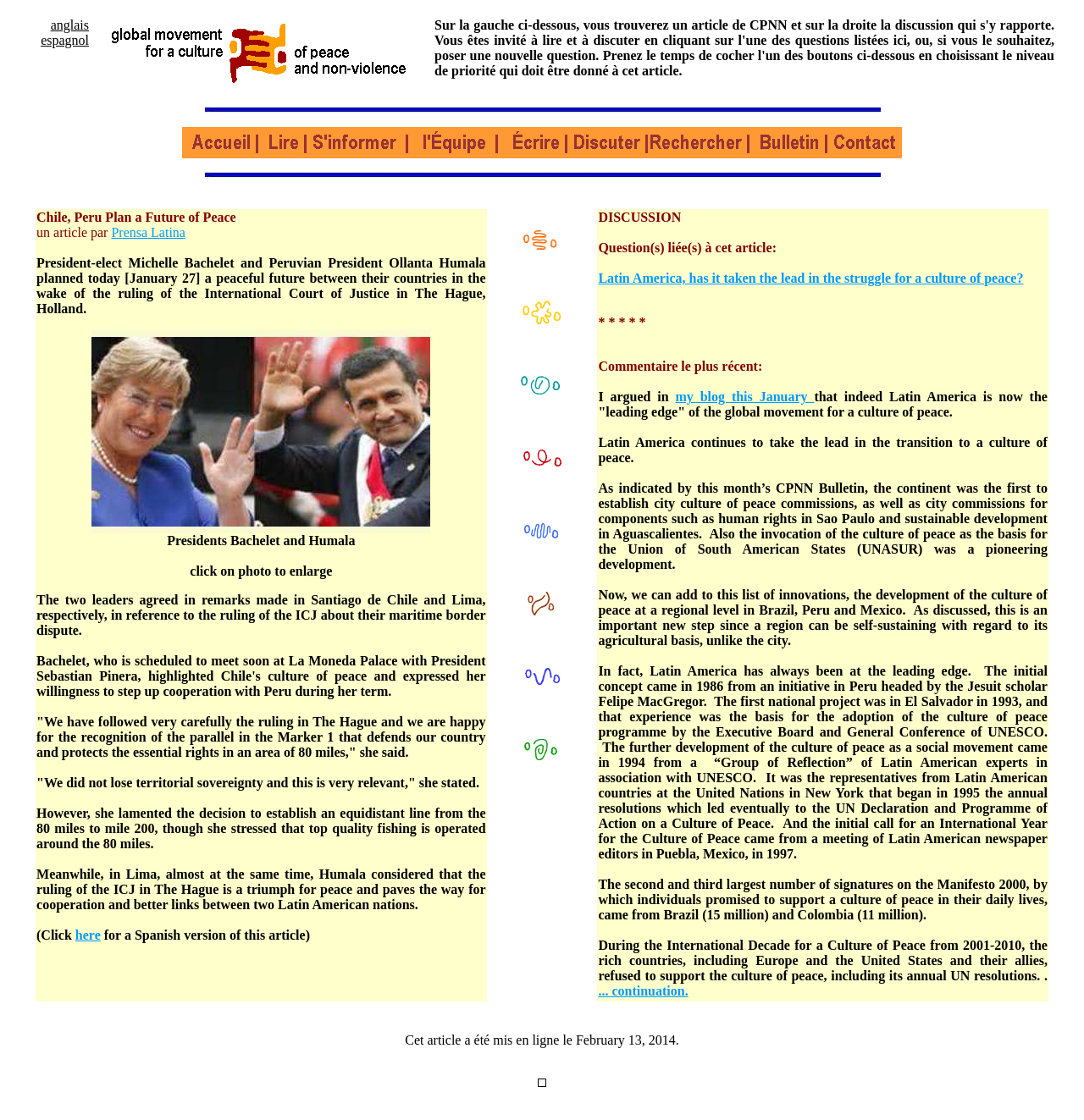What is the purpose of the discussion section?
Please answer the question with as much detail and depth as you can.

The purpose of the discussion section is to discuss the article, which can be inferred from the title of the section 'DISCUSSION' and the content of the section, which includes a question related to the article and a comment on the article.